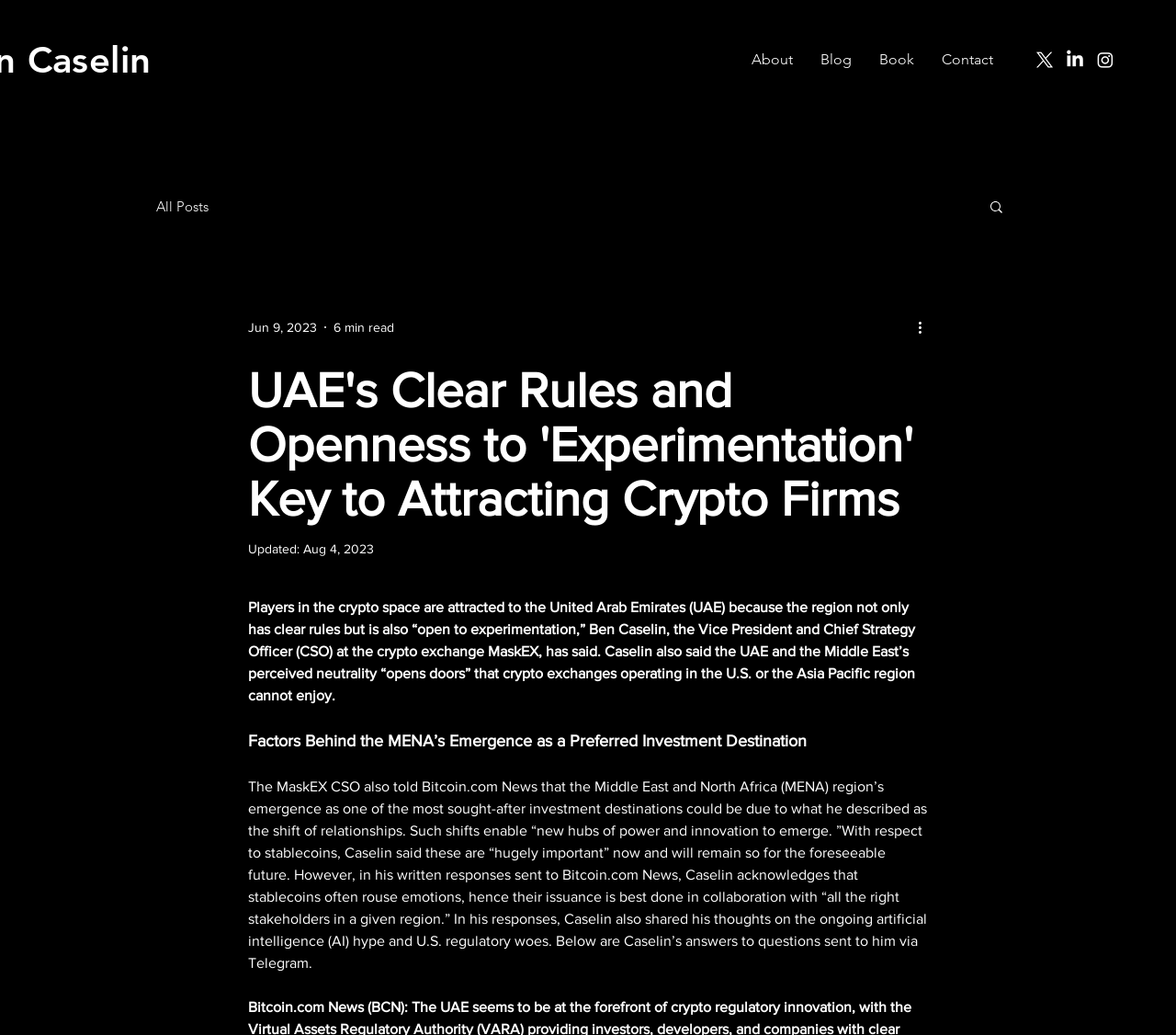Determine the bounding box coordinates of the clickable element necessary to fulfill the instruction: "View more actions". Provide the coordinates as four float numbers within the 0 to 1 range, i.e., [left, top, right, bottom].

[0.778, 0.306, 0.797, 0.327]